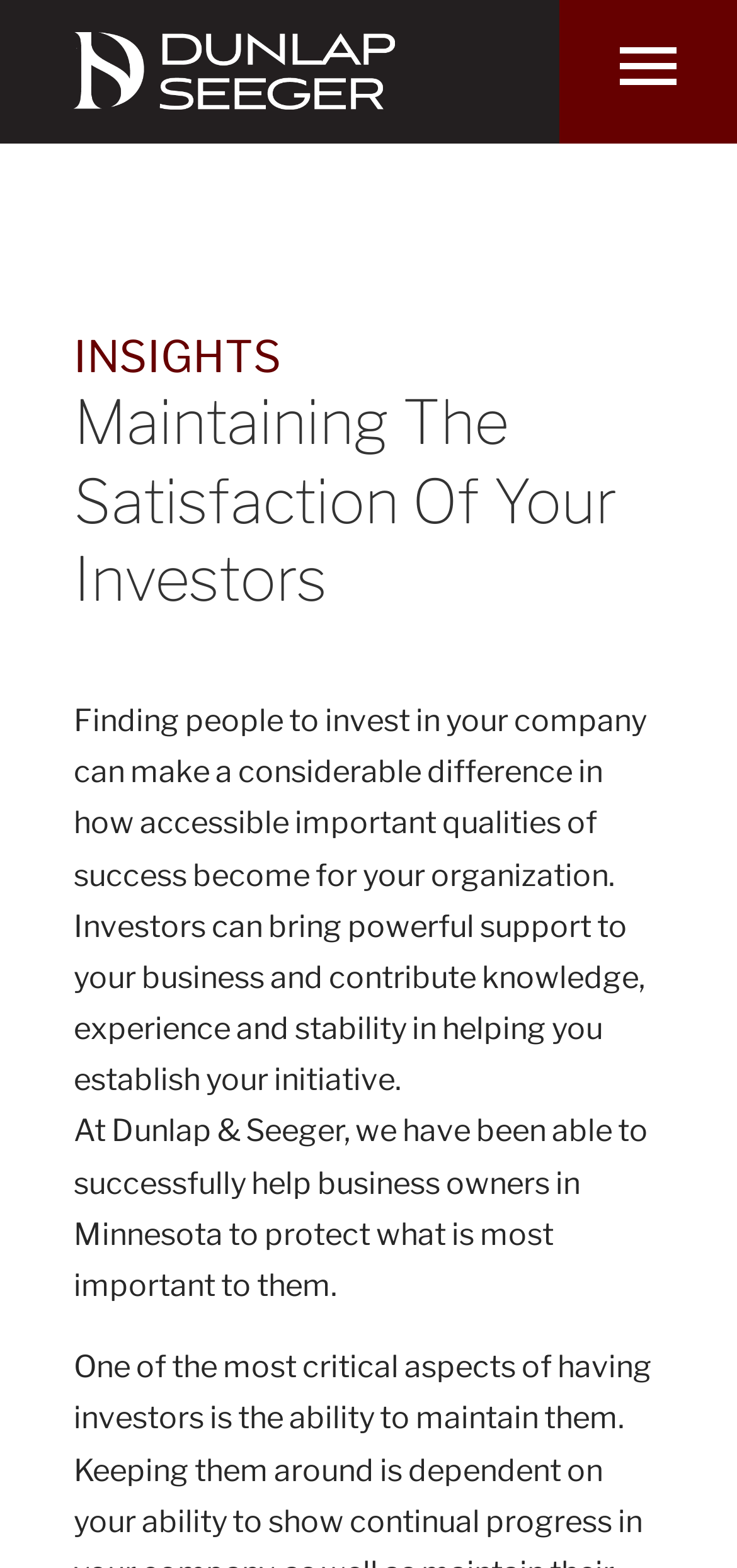What is the primary heading on this webpage?

Maintaining The Satisfaction Of Your Investors